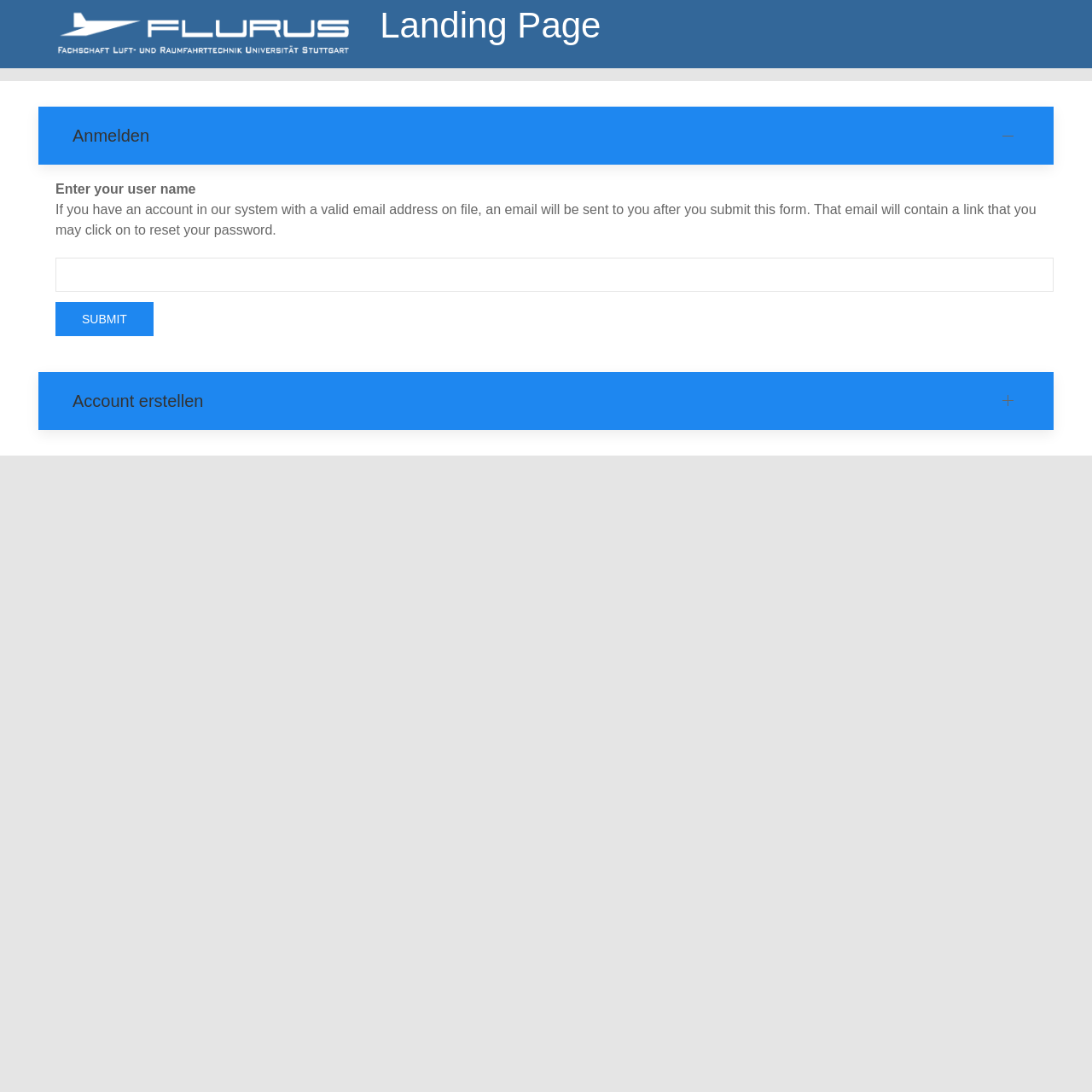Given the content of the image, can you provide a detailed answer to the question?
What is the language of the website?

The language of the website is German, as indicated by the presence of German text such as 'Anmelden', 'Enter your user name', and 'Account erstellen'.